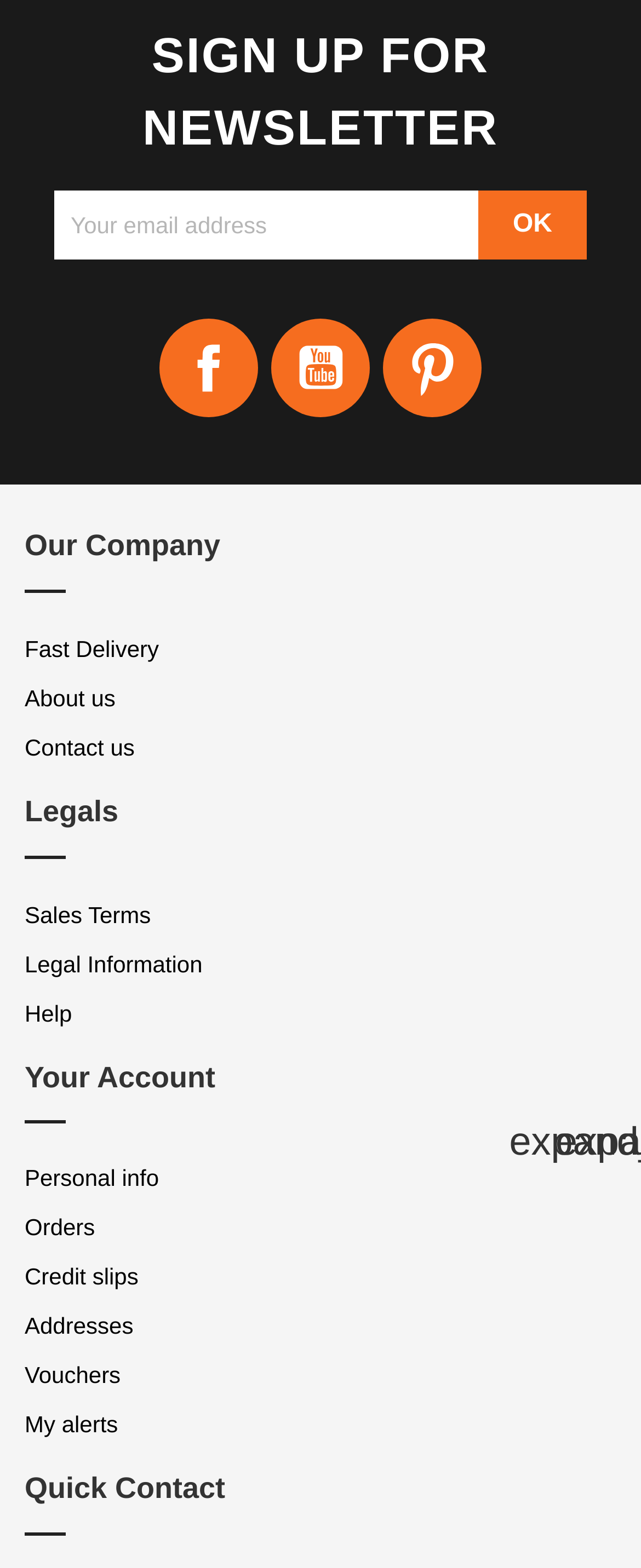Please find the bounding box coordinates of the element's region to be clicked to carry out this instruction: "Contact us".

[0.038, 0.468, 0.21, 0.485]